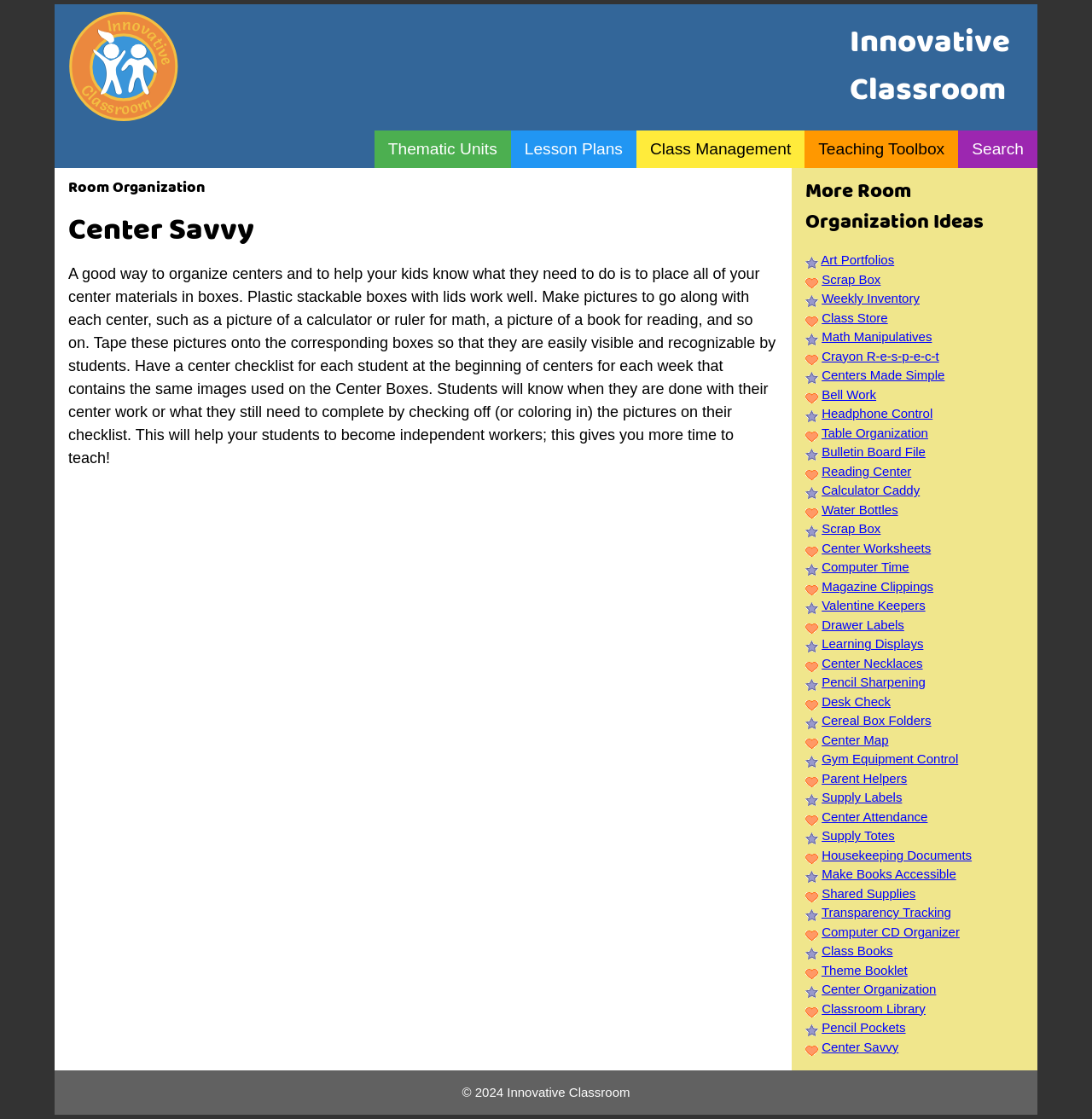Summarize the webpage comprehensively, mentioning all visible components.

The webpage is focused on teaching ideas, bell work, and lesson plans, with a logo at the top left corner. Below the logo, there is a heading "Innovative Classroom" followed by a row of links to various topics, including "Thematic Units", "Lesson Plans", "Class Management", "Teaching Toolbox", and "Search".

The main content of the page is divided into two sections. The left section has a heading "Room Organization" and provides a detailed description of how to organize centers and help students know what they need to do. This is followed by a heading "Center Savvy" and a paragraph of text explaining how to use pictures to help students become independent workers.

The right section has a heading "More Room Organization Ideas" and presents a list of 21 links to various topics, including "Art Portfolios", "Scrap Box", "Weekly Inventory", and "Calculator Caddy", among others. Each link is accompanied by a brief description.

Overall, the webpage appears to be a resource for teachers, providing ideas and strategies for organizing classrooms and managing student activities.